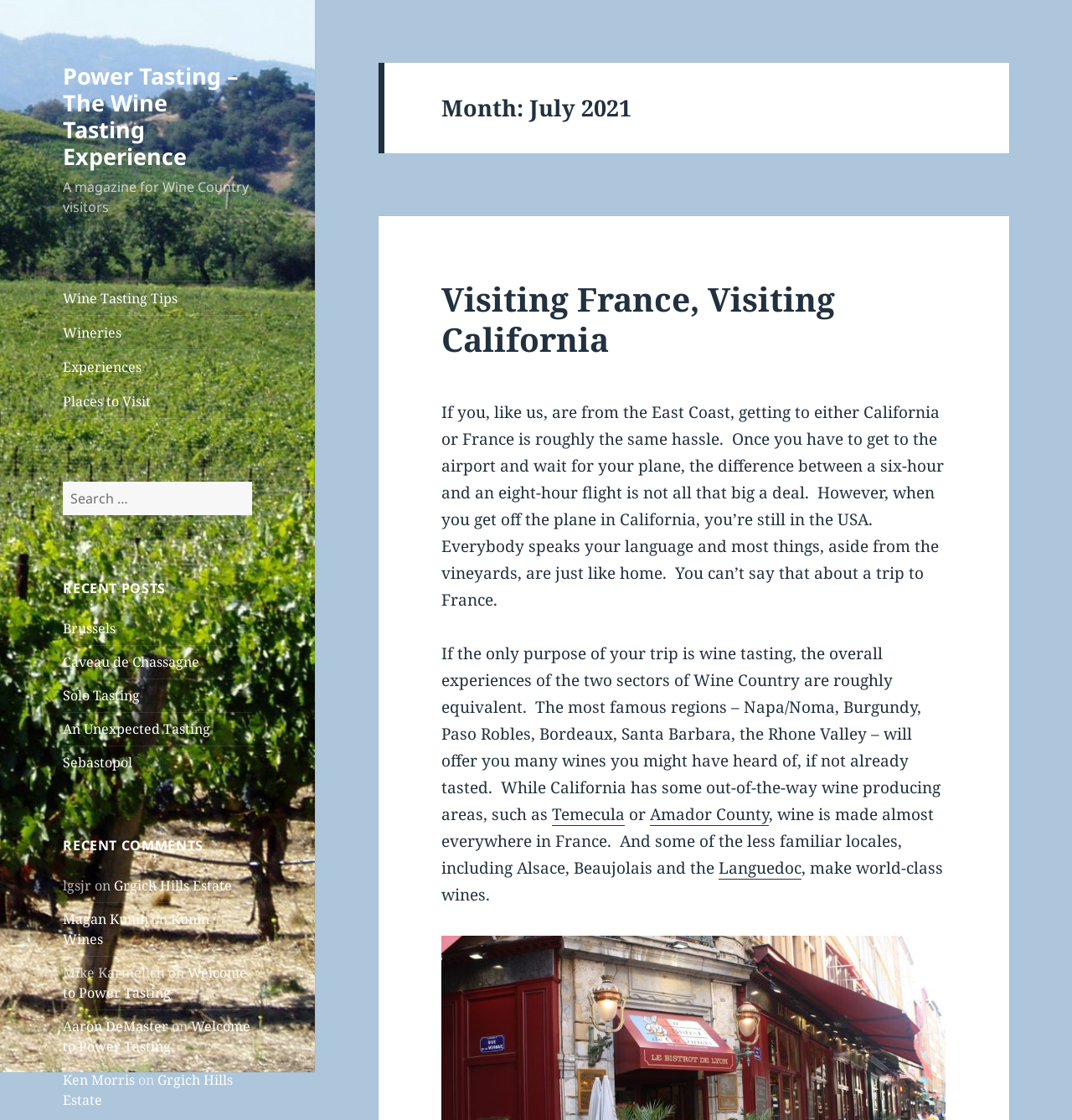Can you specify the bounding box coordinates of the area that needs to be clicked to fulfill the following instruction: "Visit the winery page"?

[0.059, 0.282, 0.235, 0.312]